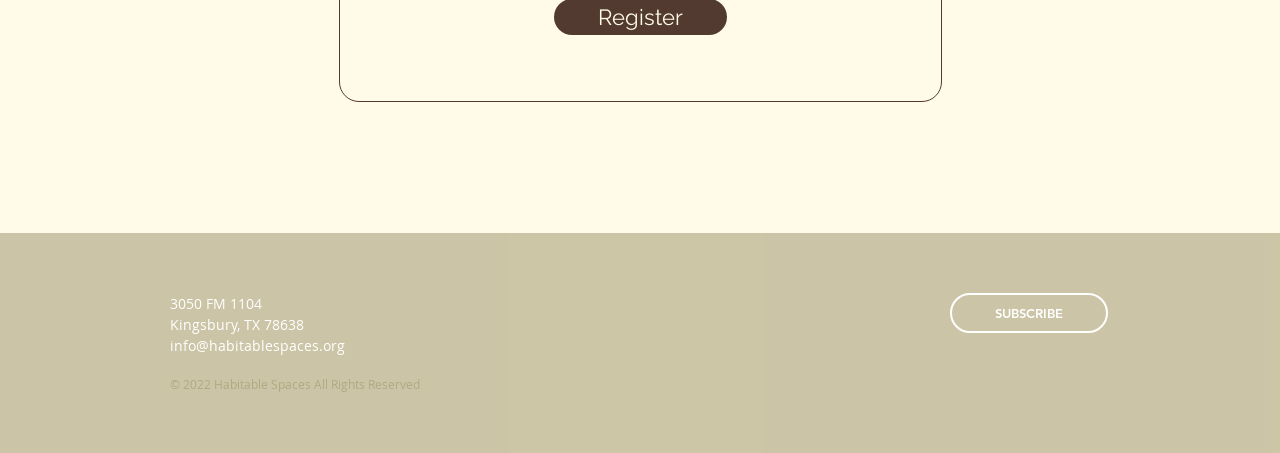Identify the bounding box for the described UI element. Provide the coordinates in (top-left x, top-left y, bottom-right x, bottom-right y) format with values ranging from 0 to 1: main index

None